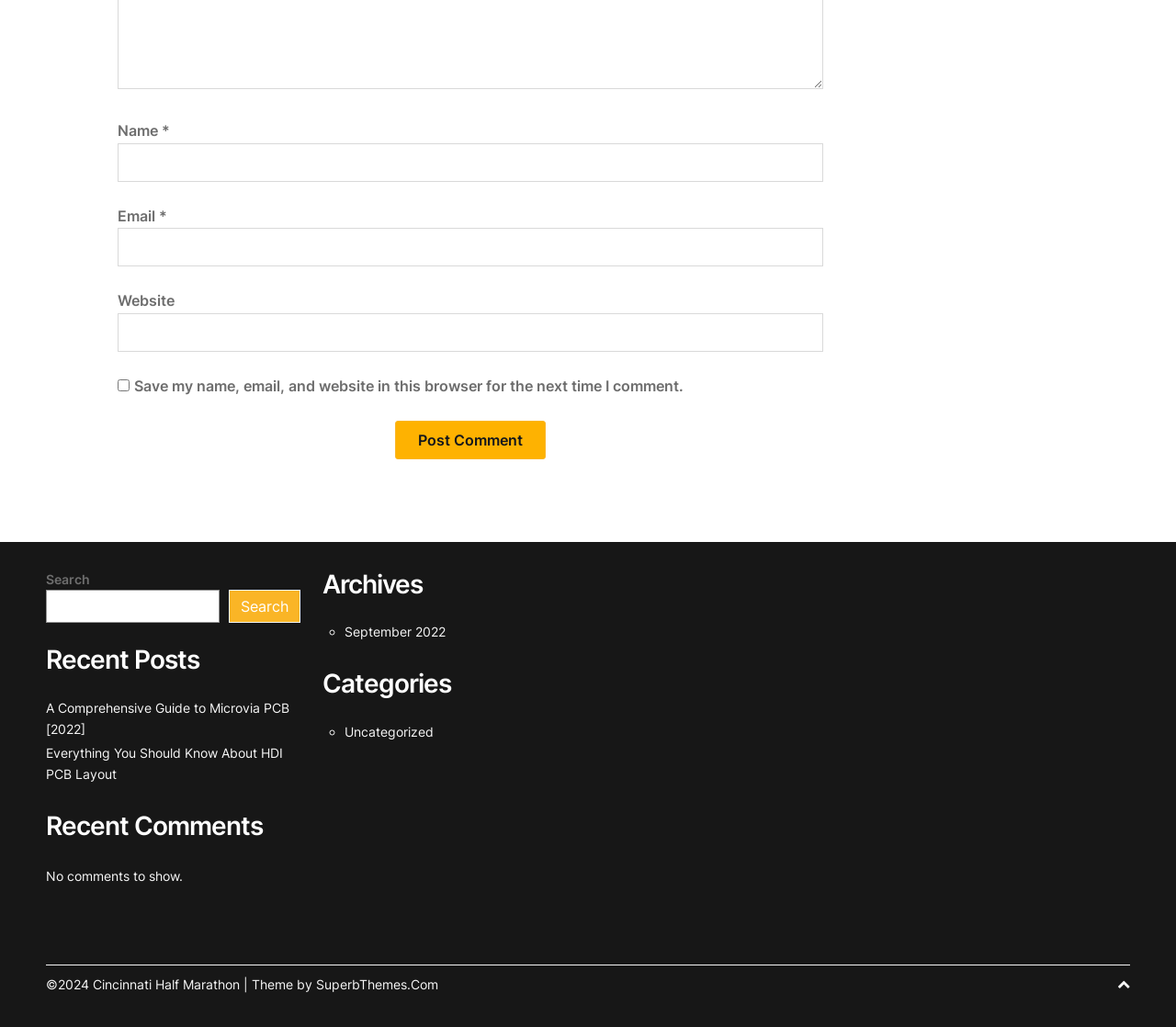Please determine the bounding box of the UI element that matches this description: September 2022. The coordinates should be given as (top-left x, top-left y, bottom-right x, bottom-right y), with all values between 0 and 1.

[0.293, 0.607, 0.379, 0.623]